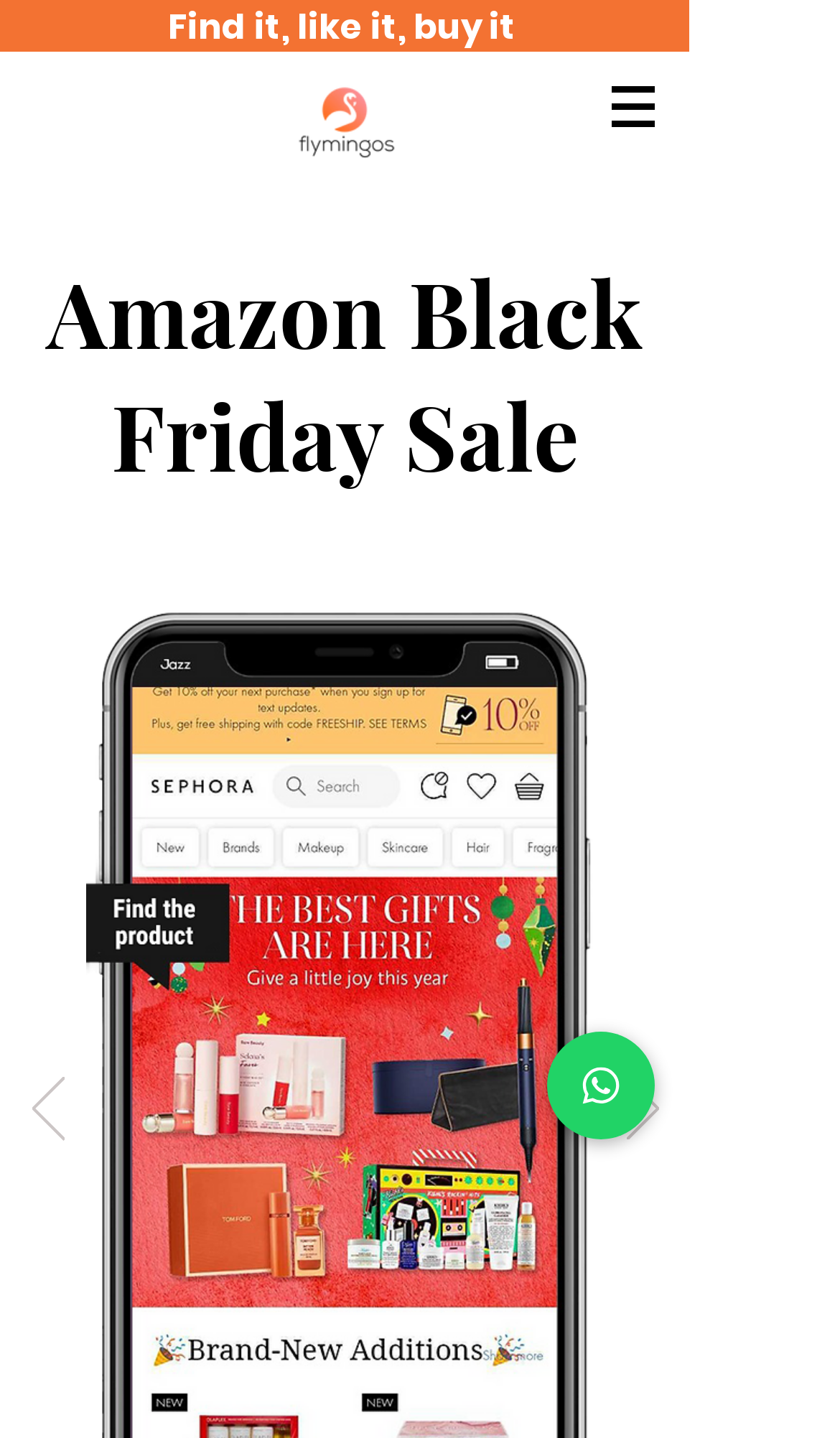Bounding box coordinates are given in the format (top-left x, top-left y, bottom-right x, bottom-right y). All values should be floating point numbers between 0 and 1. Provide the bounding box coordinate for the UI element described as: aria-label="Next"

[0.745, 0.749, 0.783, 0.798]